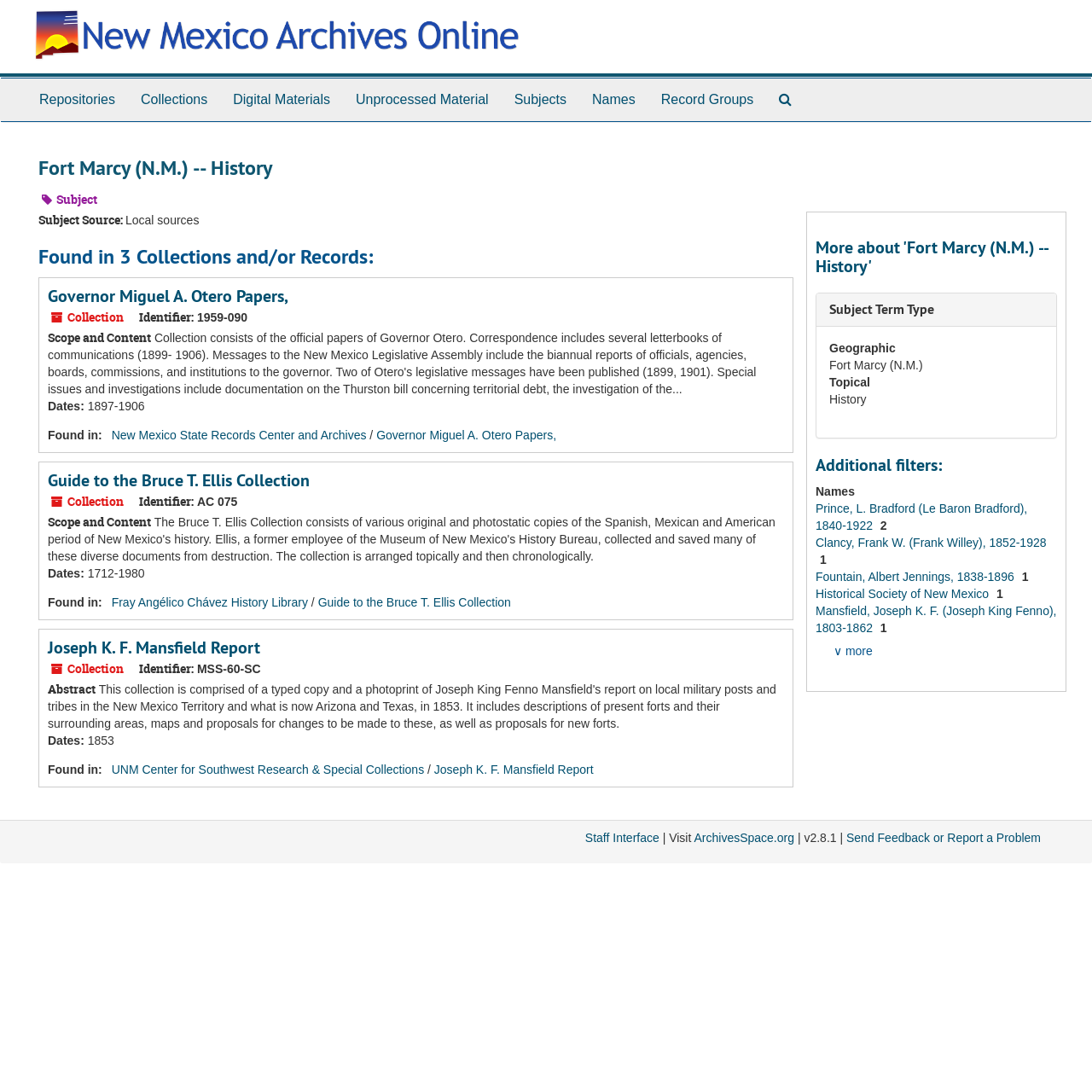Explain the webpage's design and content in an elaborate manner.

The webpage is about Fort Marcy (N.M.) -- History, and it appears to be an archival webpage from the New Mexico Archives Online. At the top, there is a navigation bar with links to various sections, including Repositories, Collections, Digital Materials, Unprocessed Material, Subjects, Names, Record Groups, and Search The Archives.

Below the navigation bar, there is a heading that reads "Fort Marcy (N.M.) -- History" followed by a brief description. On the left side of the page, there is a section titled "Page Actions" with some links and buttons.

The main content of the page is divided into three sections, each describing a different collection or record related to Fort Marcy. The first section is about the Governor Miguel A. Otero Papers, which includes information about the collection, its identifier, scope and content, dates, and where it can be found. The second section is about the Bruce T. Ellis Collection, which provides similar information. The third section is about the Joseph K. F. Mansfield Report, which also includes details about the collection, its identifier, abstract, dates, and where it can be found.

On the right side of the page, there is a section titled "More about 'Fort Marcy (N.M.) -- History'" which provides additional information about the subject, including a description list with terms such as Geographic and Topical, and their corresponding details.

Further down the page, there is a section titled "Additional filters:" which provides a list of names related to Fort Marcy, including Prince, L. Bradford, Clancy, Frank W., and Fountain, Albert Jennings, with links to their respective pages.

Overall, the webpage appears to be a detailed archival page providing information about Fort Marcy's history and related collections and records.